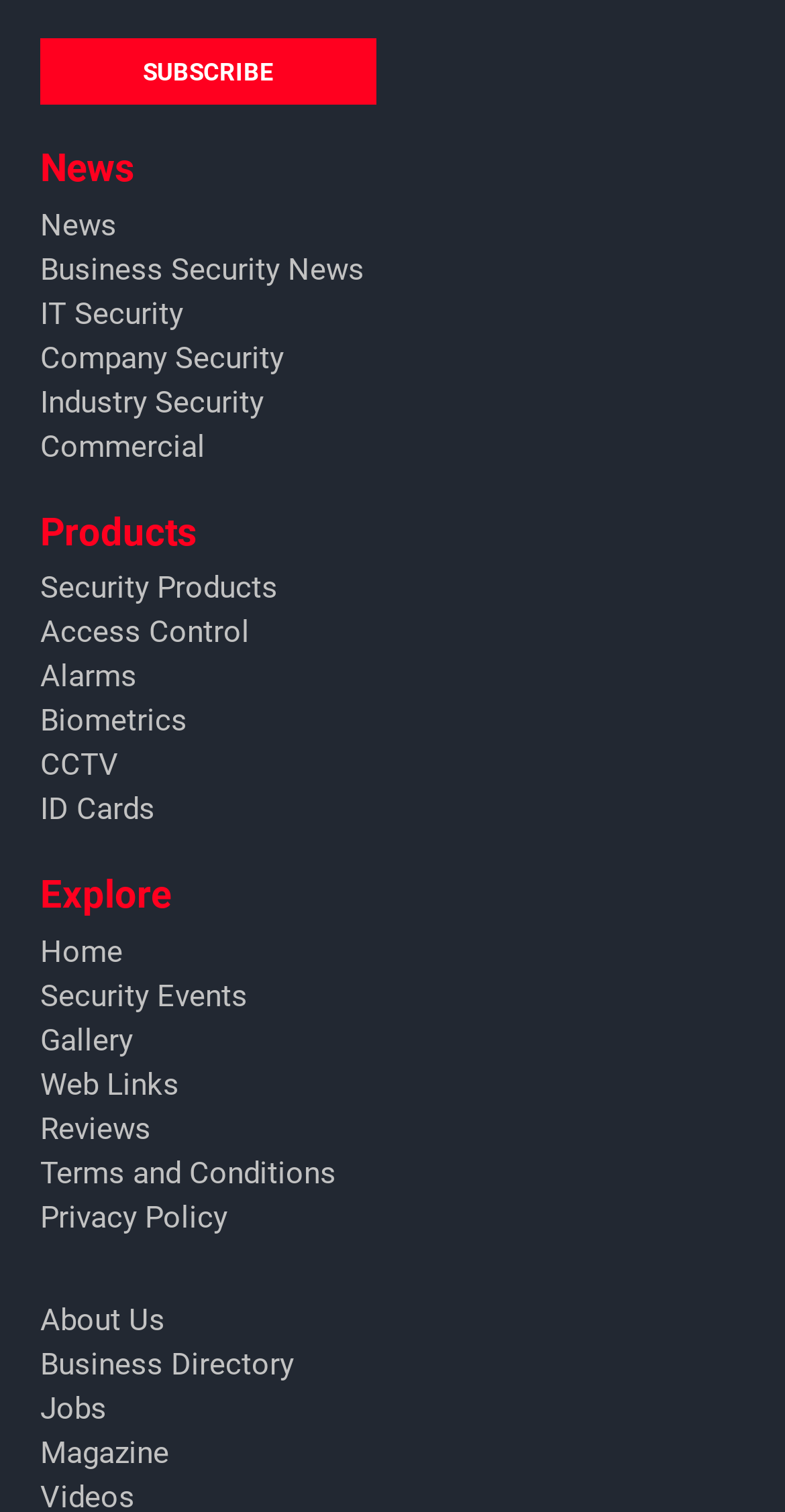Locate the bounding box coordinates of the clickable element to fulfill the following instruction: "Learn about company security". Provide the coordinates as four float numbers between 0 and 1 in the format [left, top, right, bottom].

[0.051, 0.223, 0.362, 0.251]